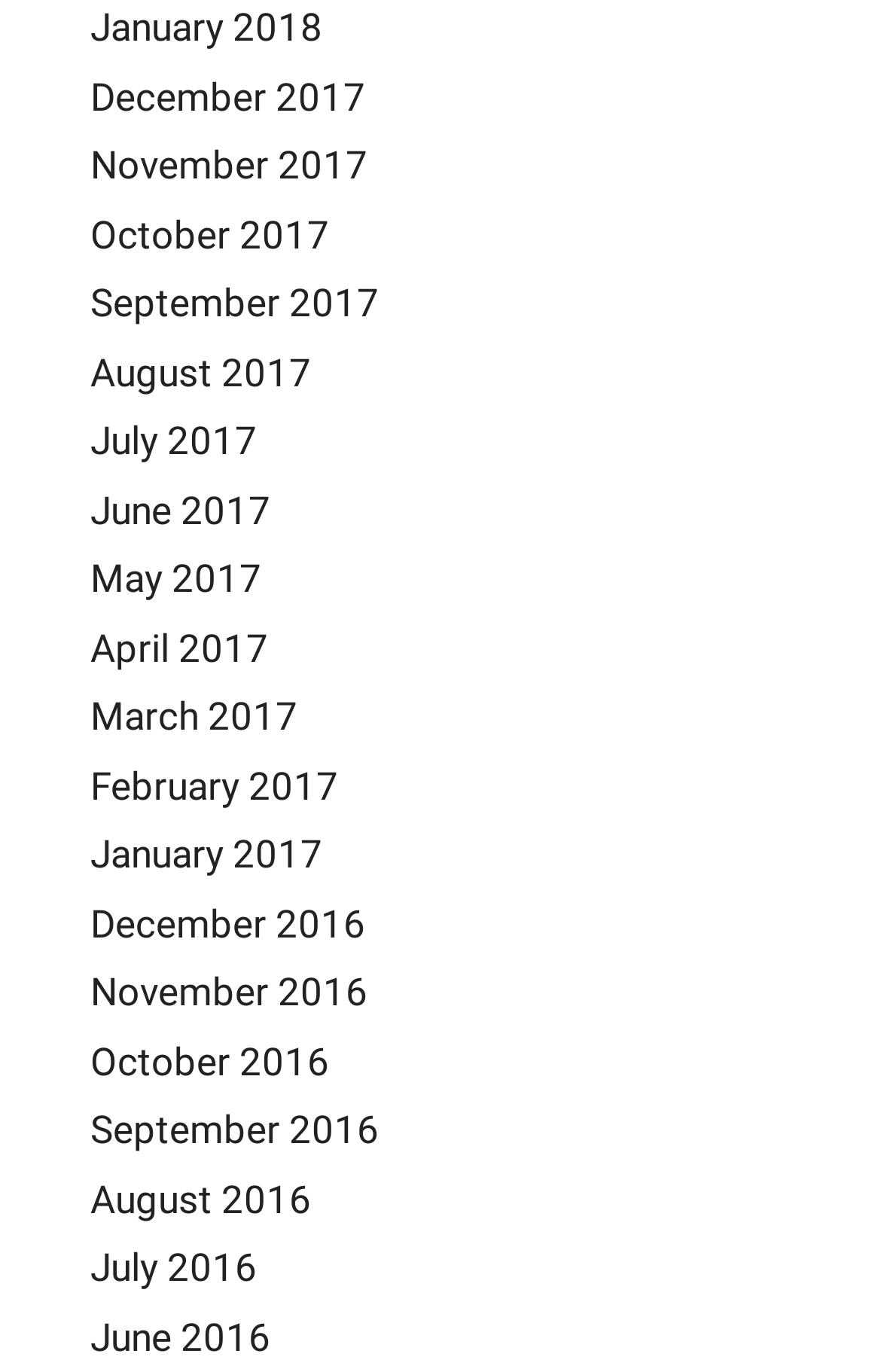Using the element description: "October 2016", determine the bounding box coordinates for the specified UI element. The coordinates should be four float numbers between 0 and 1, [left, top, right, bottom].

[0.103, 0.757, 0.374, 0.79]